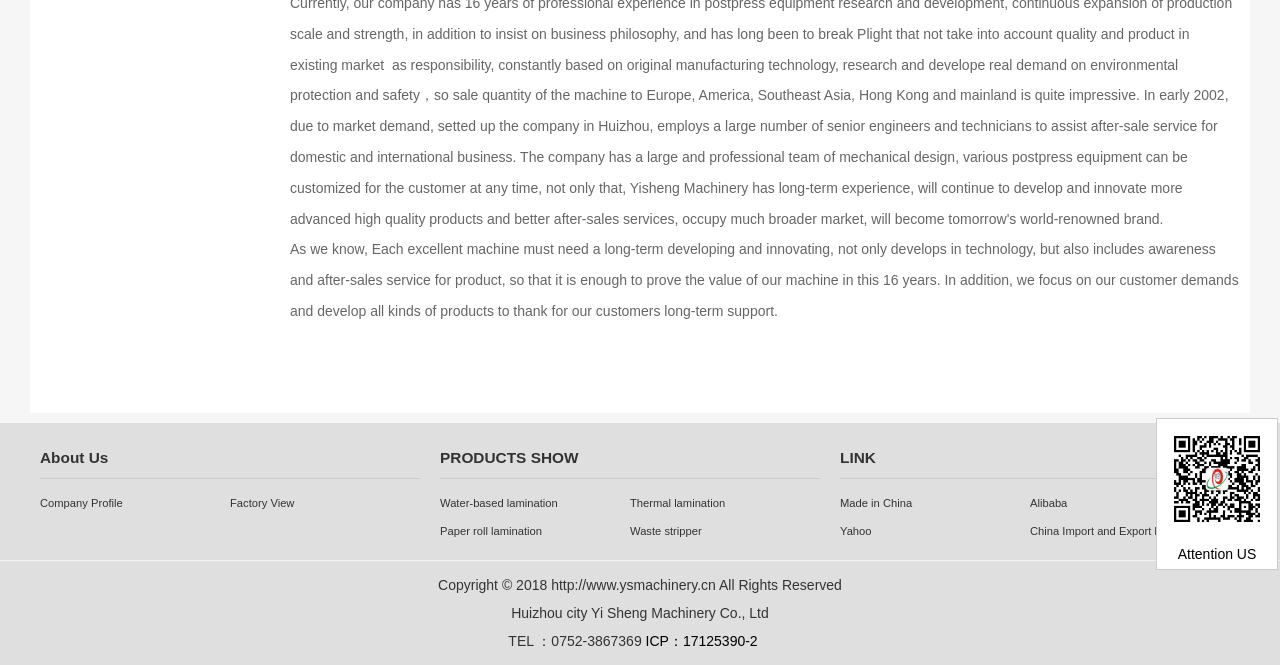Using the element description: "Paper roll lamination", determine the bounding box coordinates for the specified UI element. The coordinates should be four float numbers between 0 and 1, [left, top, right, bottom].

[0.344, 0.778, 0.492, 0.82]